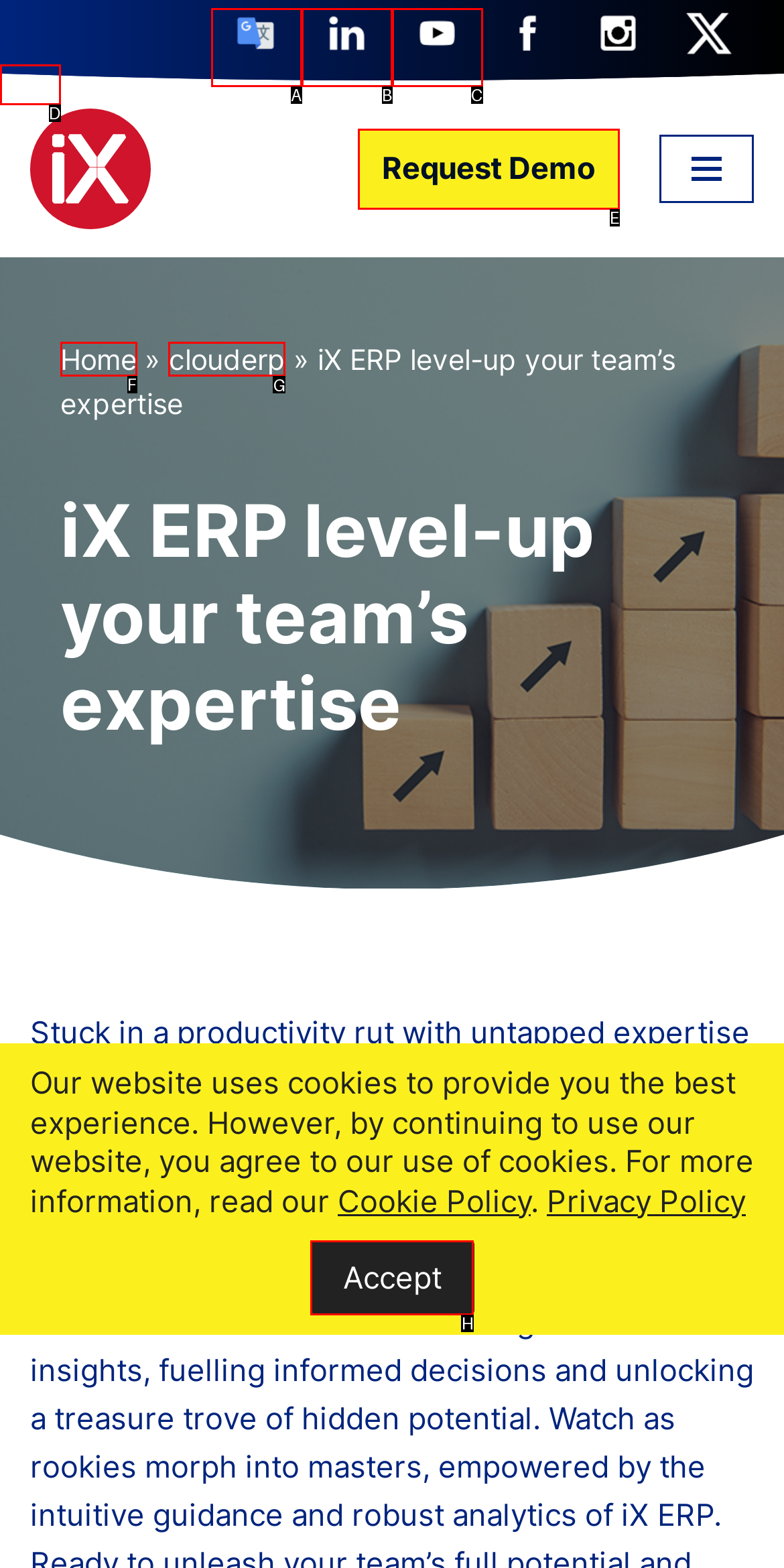Identify which lettered option completes the task: View the 'clouderp' page. Provide the letter of the correct choice.

G